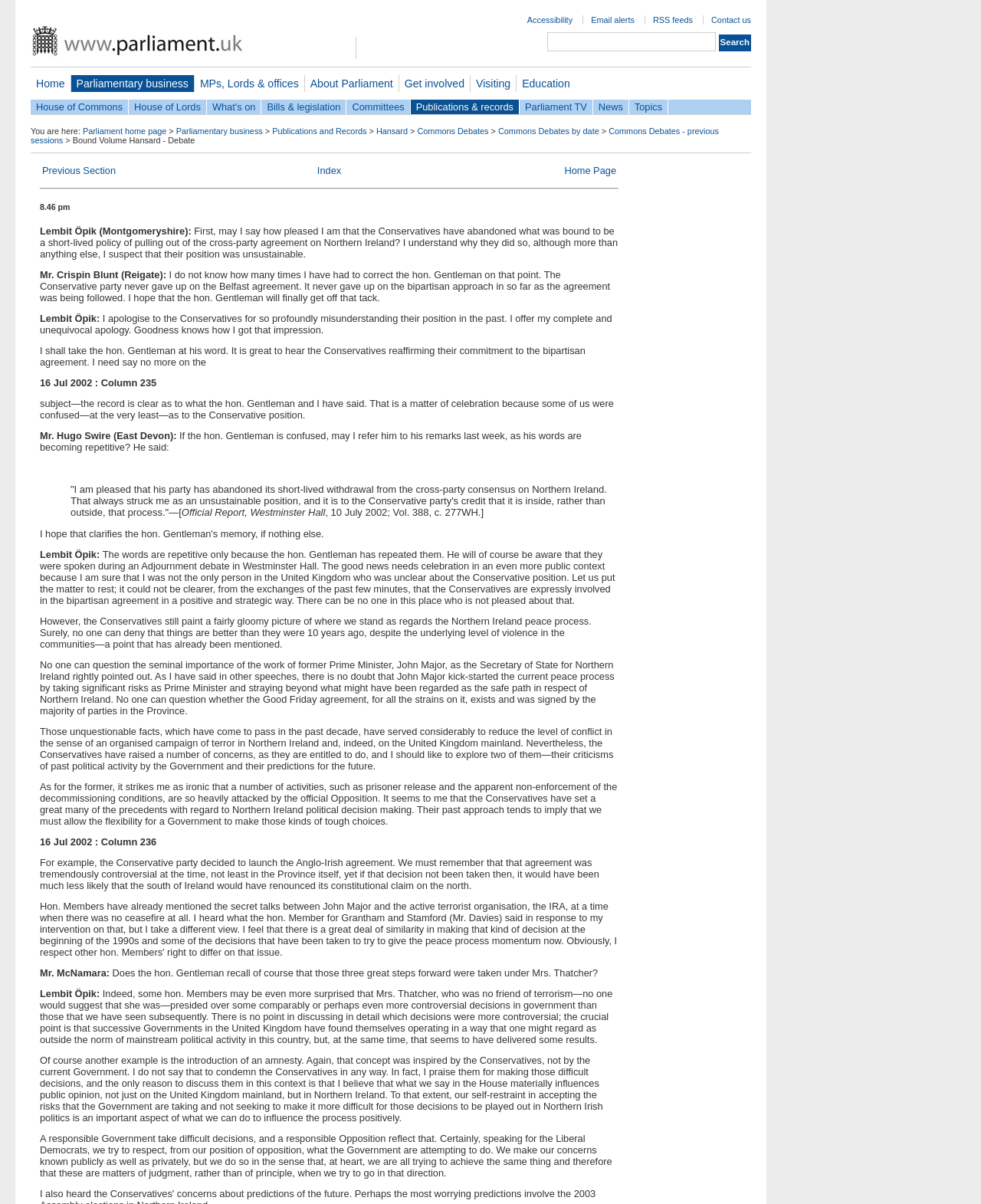From the given element description: "Email alerts", find the bounding box for the UI element. Provide the coordinates as four float numbers between 0 and 1, in the order [left, top, right, bottom].

[0.602, 0.013, 0.647, 0.02]